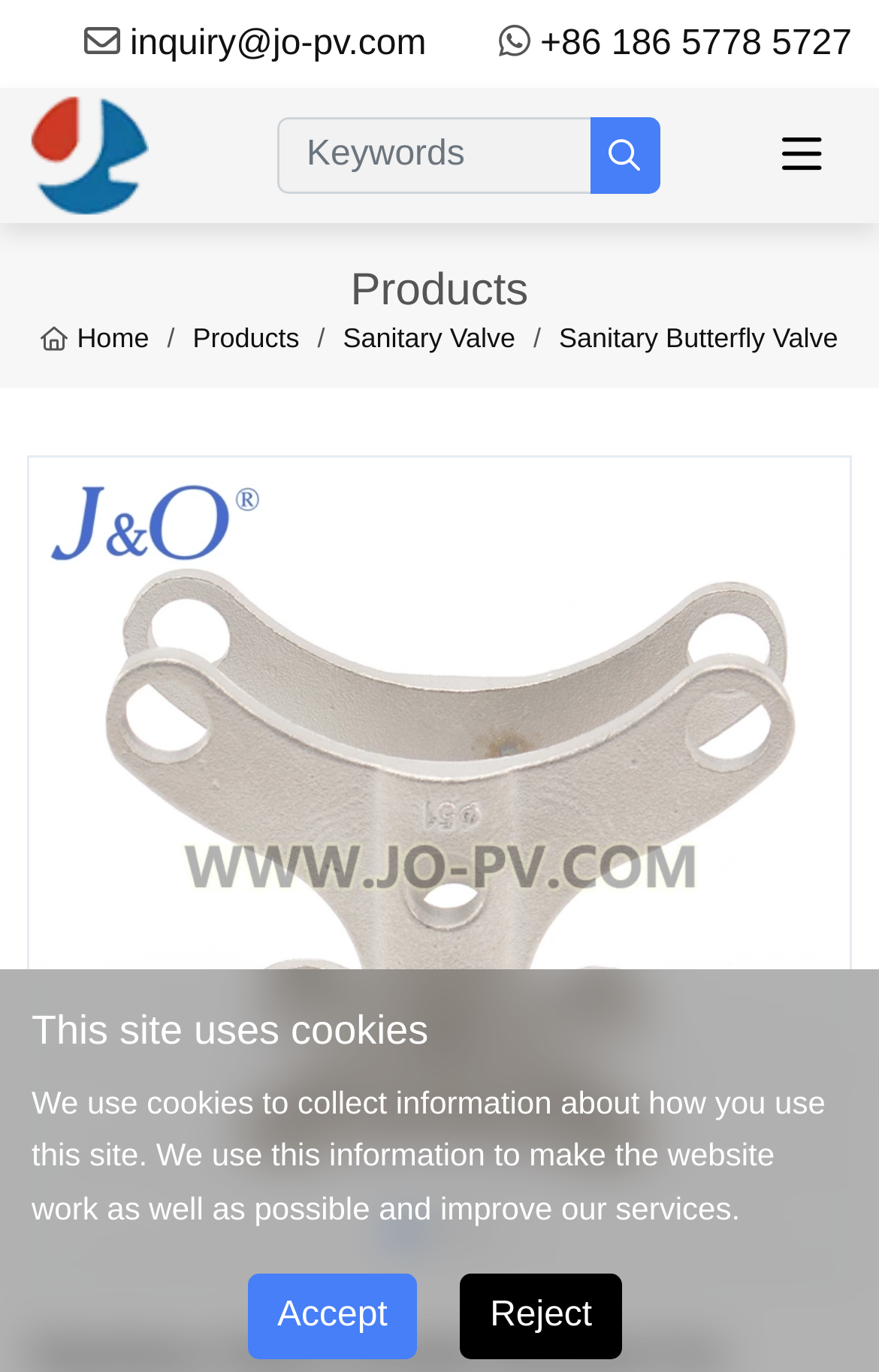Give a one-word or one-phrase response to the question:
What is the phone number on the webpage?

+86 186 5778 5727